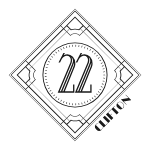Based on the image, give a detailed response to the question: What is written below the central design?

The word 'CLIFTON' is displayed in a bold, slanted font below the central design, which adds a modern touch to the overall logo design and reinforces the brand identity.